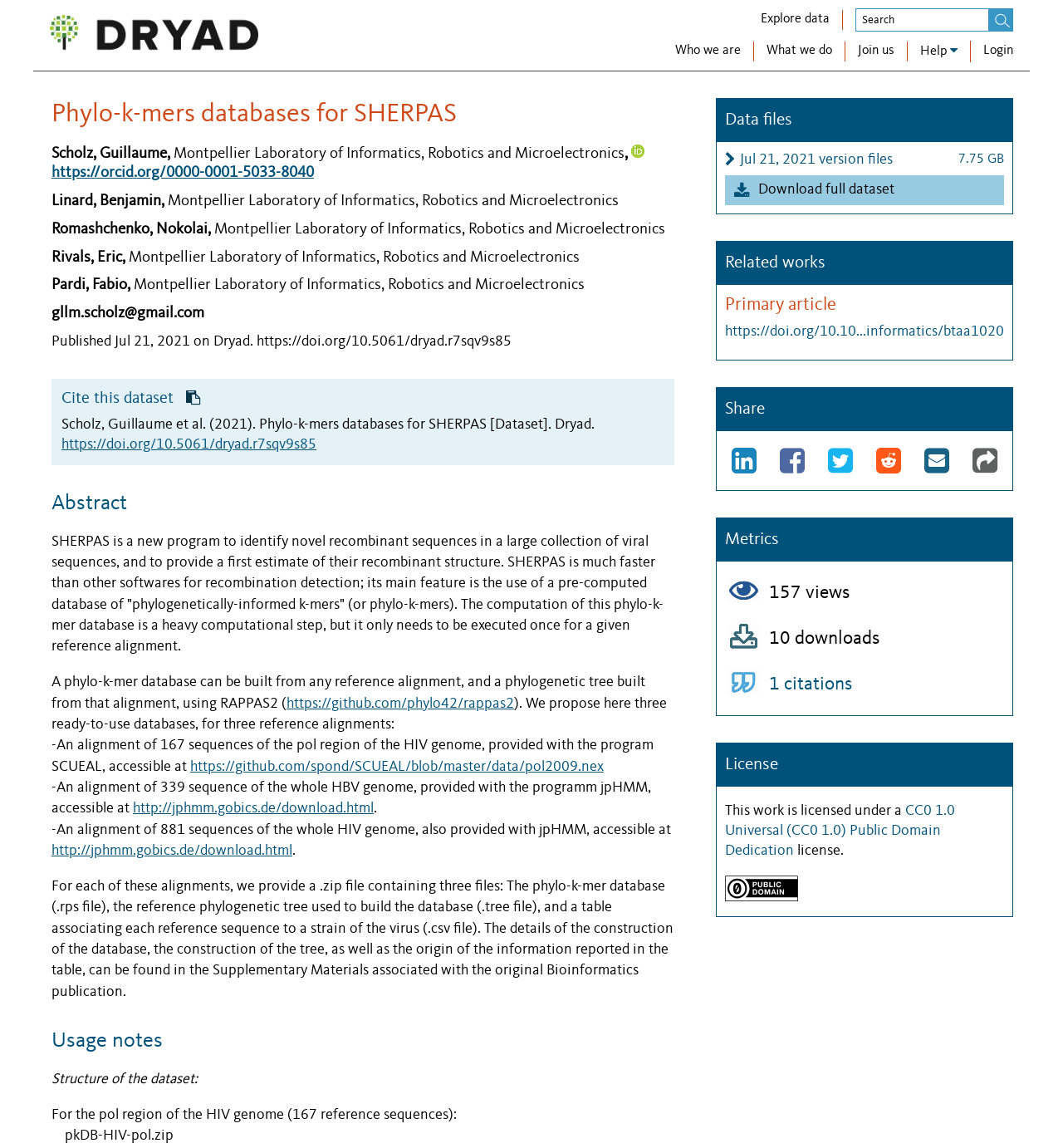Please locate the bounding box coordinates of the element that should be clicked to complete the given instruction: "Copy citation".

[0.171, 0.339, 0.193, 0.356]